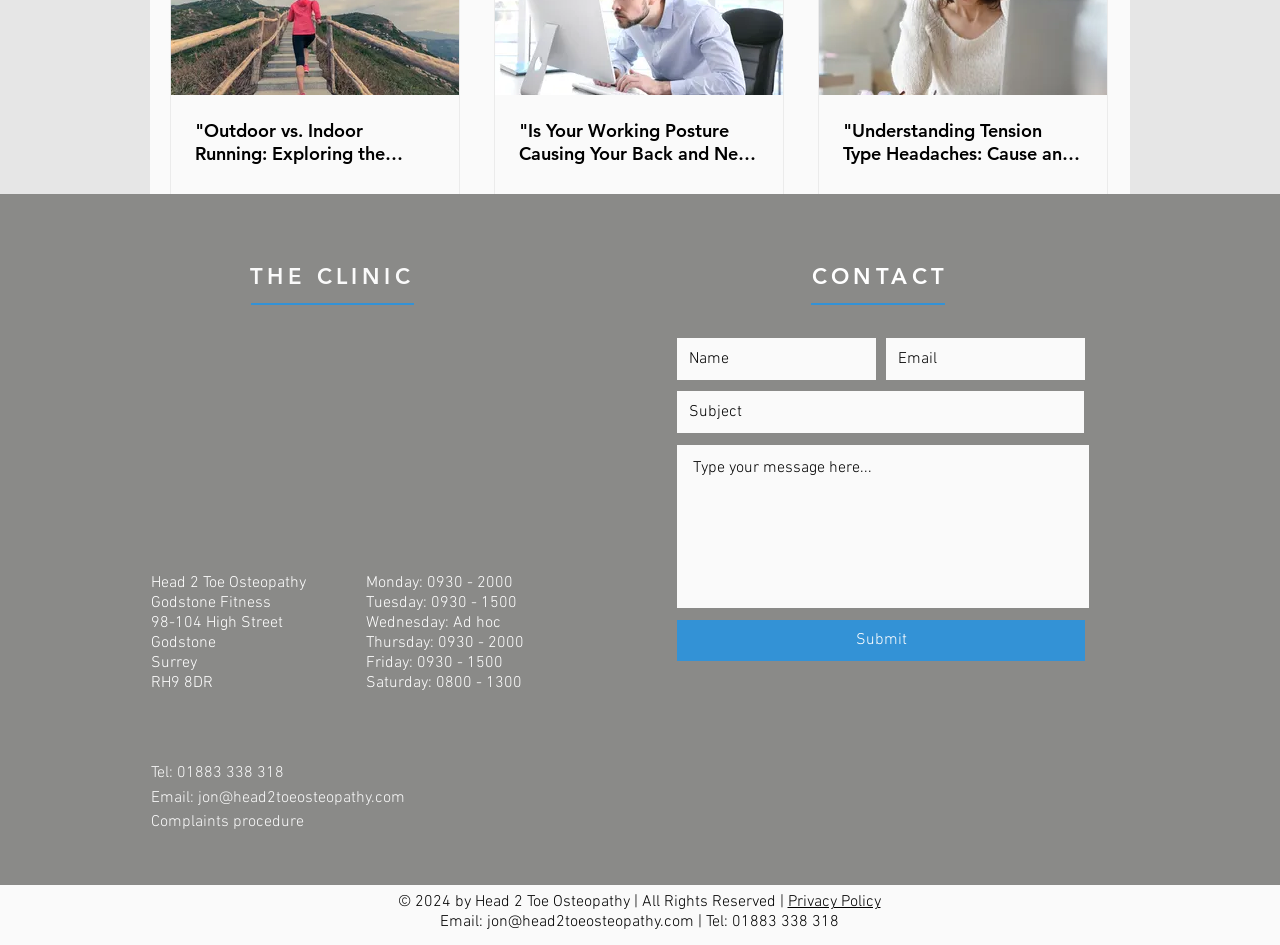What is the name of the clinic?
Give a single word or phrase answer based on the content of the image.

Head 2 Toe Osteopathy